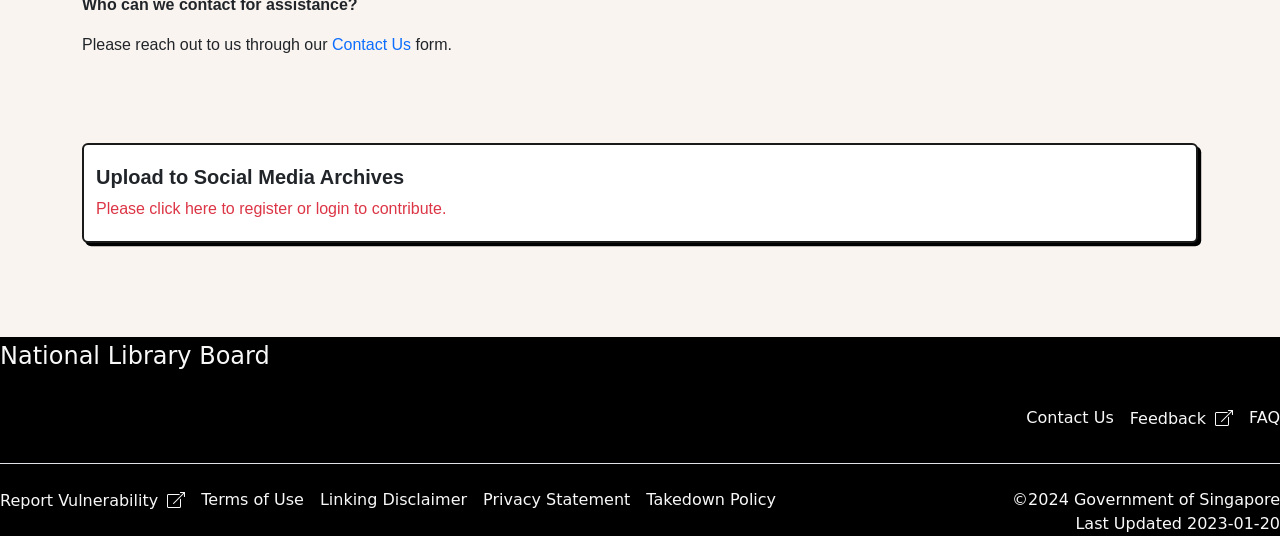What is the purpose of the webpage?
Offer a detailed and full explanation in response to the question.

The main heading of the webpage is 'Upload to Social Media Archives', which indicates that the purpose of the webpage is to allow users to upload content to social media archives.